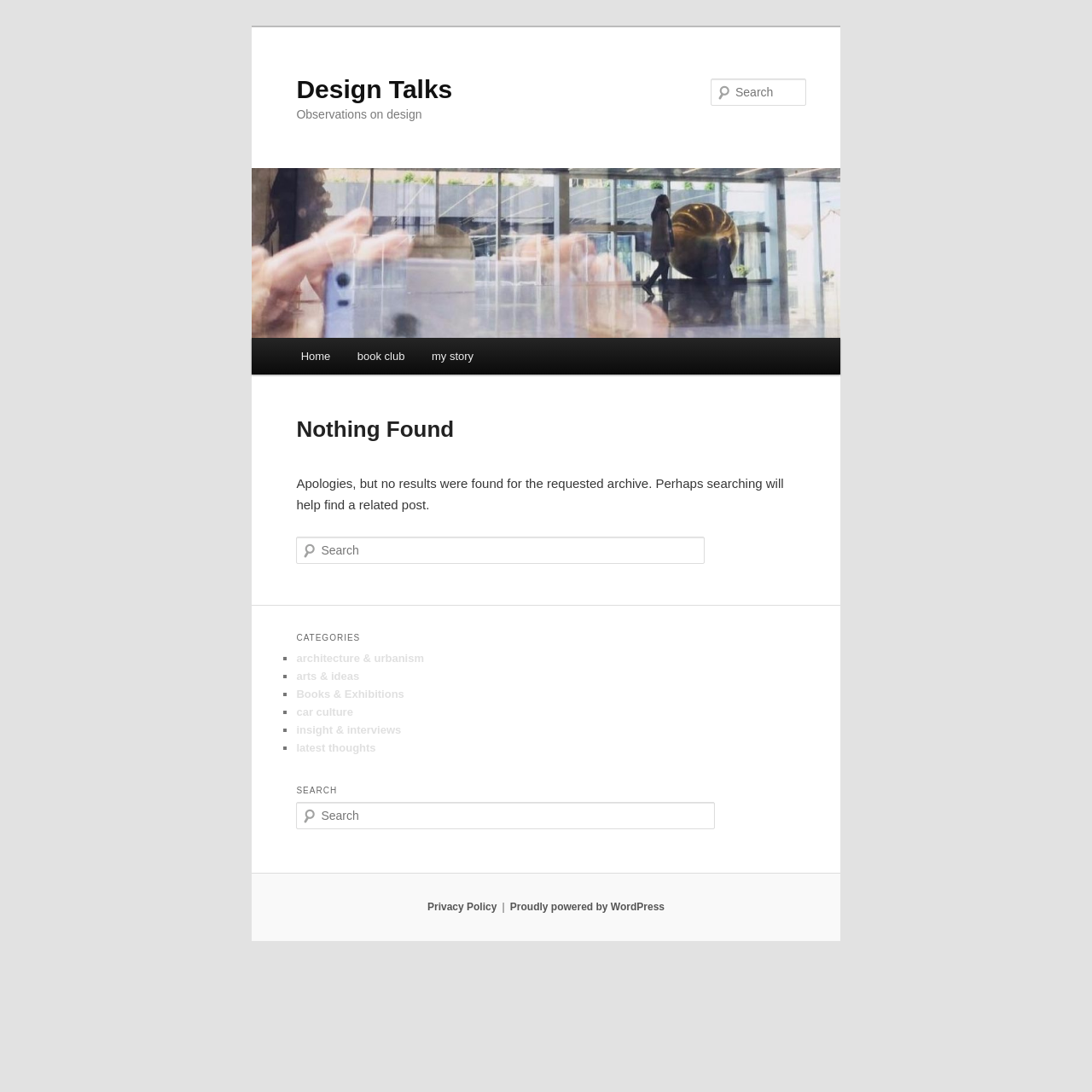Identify the bounding box coordinates of the area you need to click to perform the following instruction: "Go to Home page".

[0.263, 0.309, 0.315, 0.343]